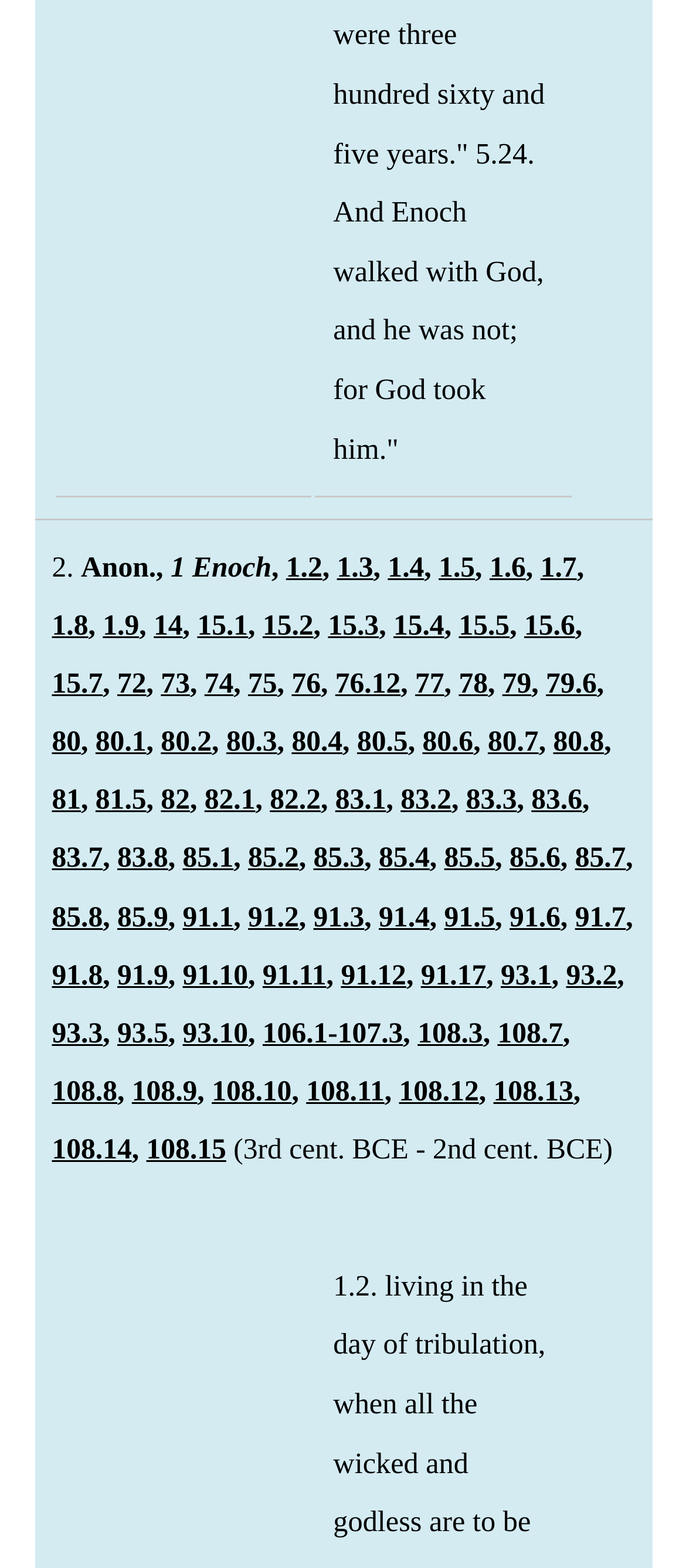Provide the bounding box coordinates of the section that needs to be clicked to accomplish the following instruction: "click 15.1."

[0.288, 0.388, 0.362, 0.409]